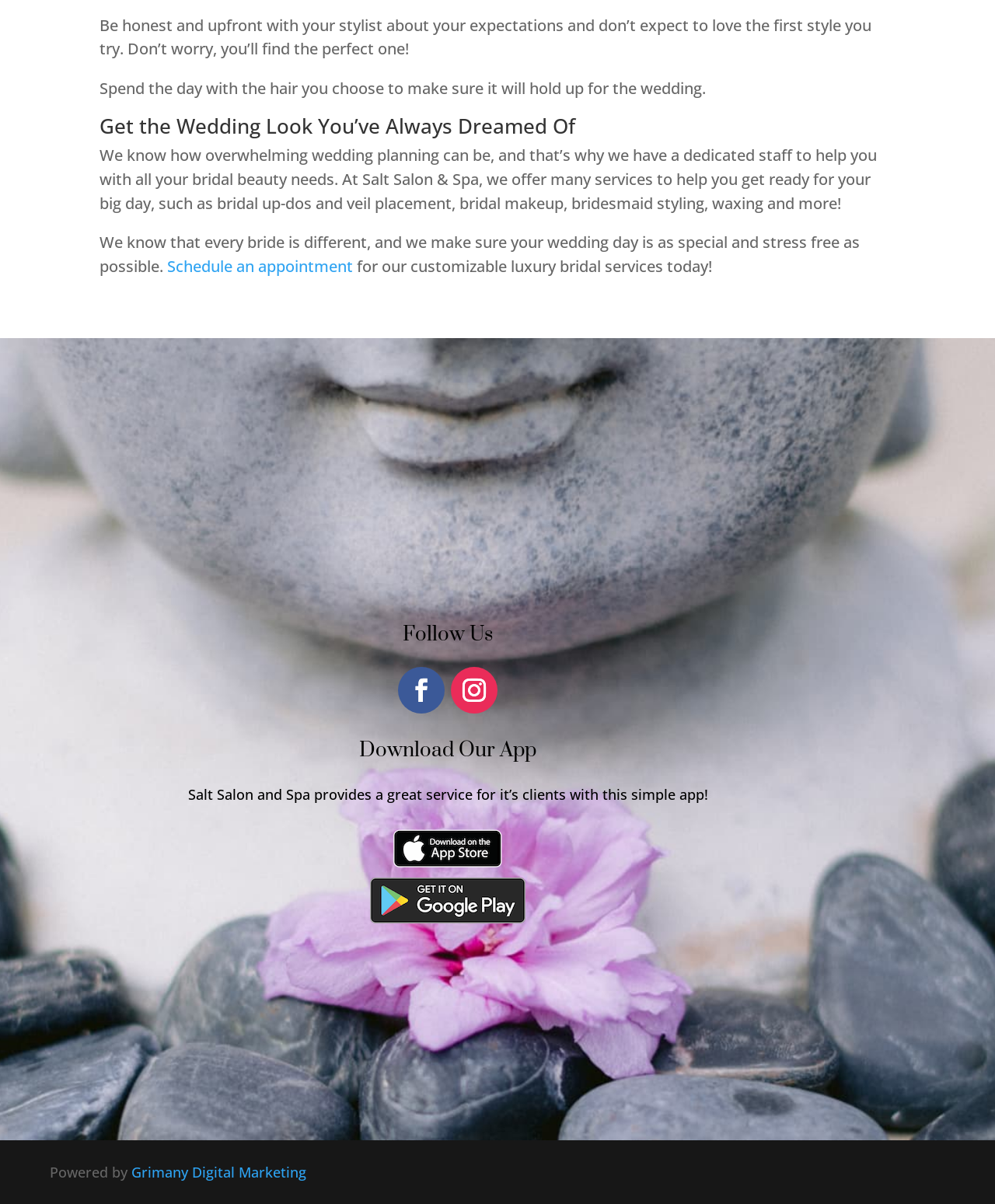What services does Salt Salon & Spa offer?
Please answer the question with a single word or phrase, referencing the image.

Bridal up-dos, makeup, etc.